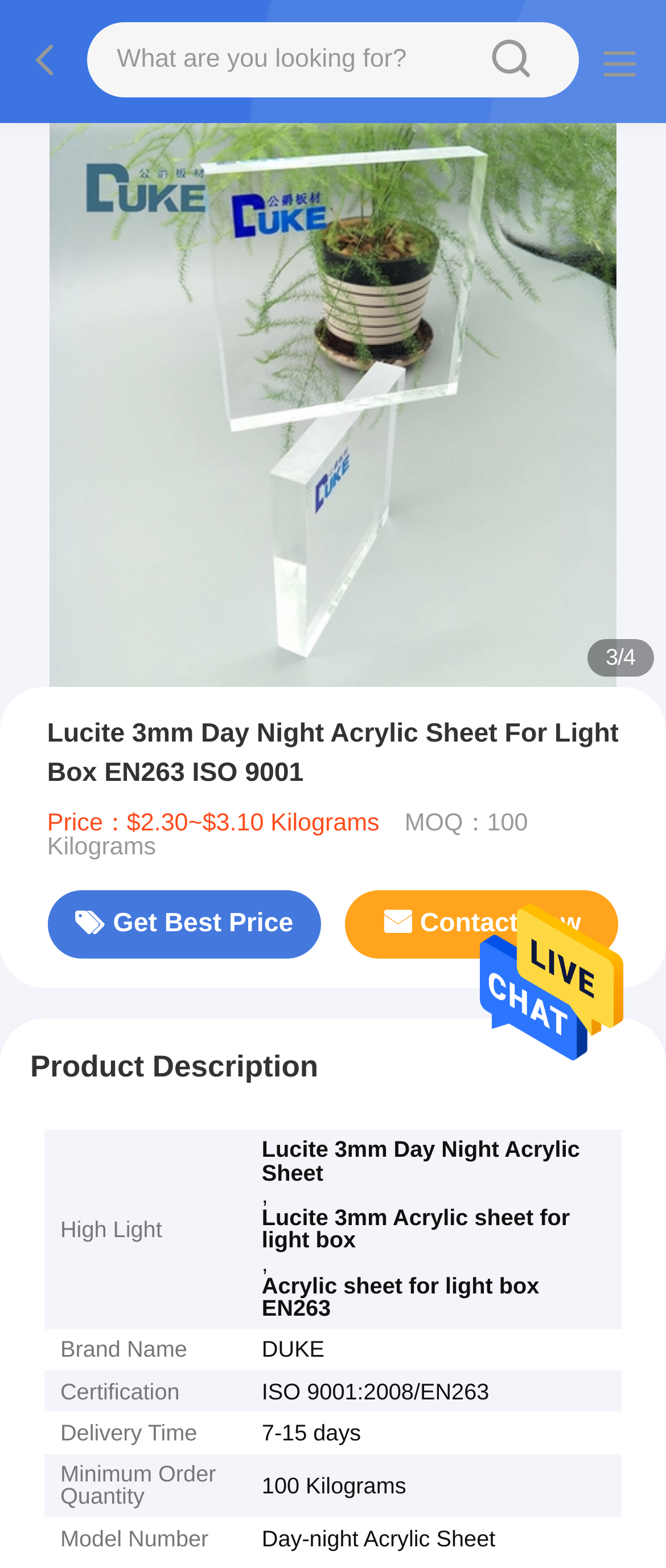Please determine the bounding box of the UI element that matches this description: sousou text. The coordinates should be given as (top-left x, top-left y, bottom-right x, bottom-right y), with all values between 0 and 1.

[0.672, 0.017, 0.864, 0.06]